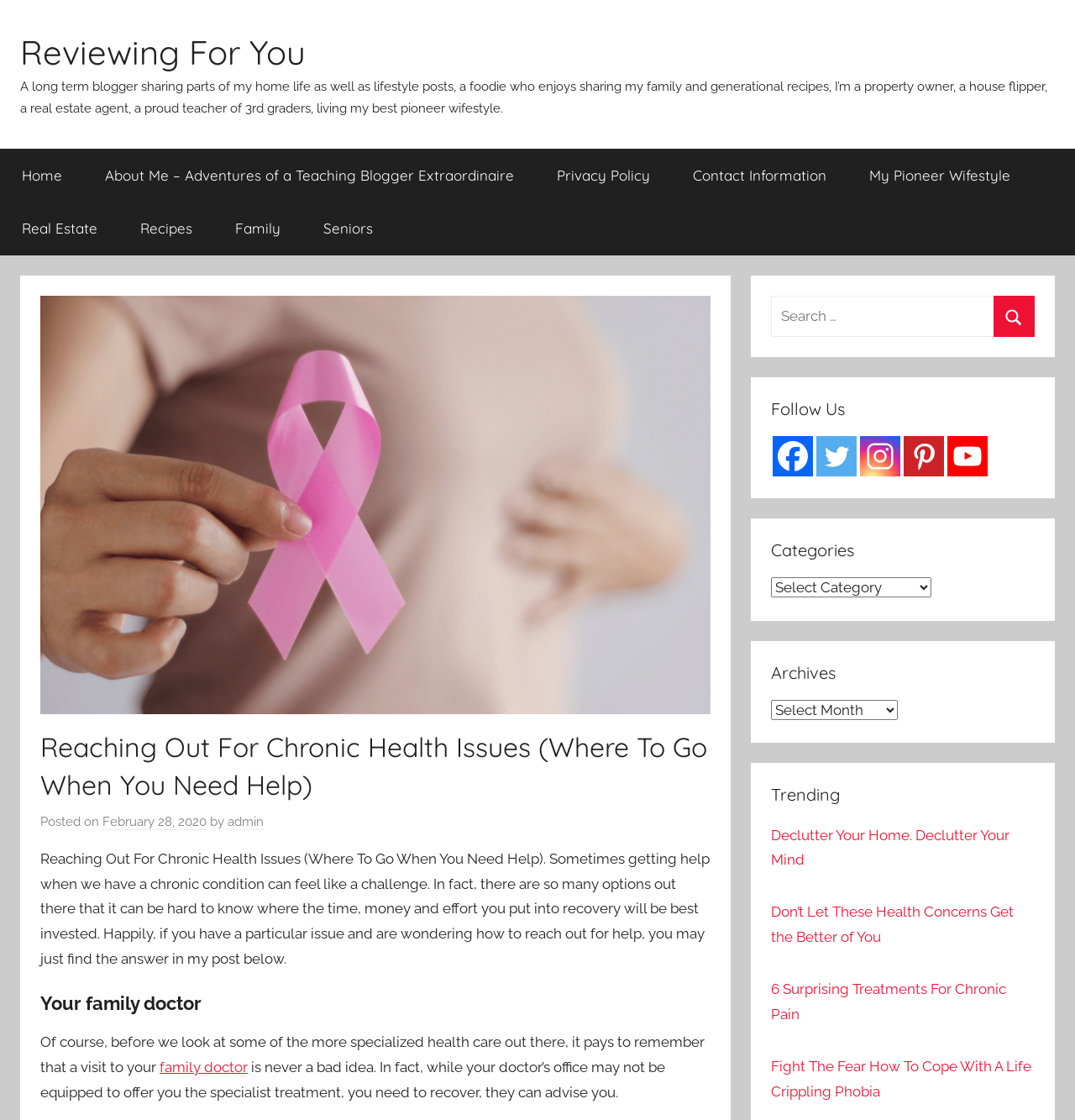Give the bounding box coordinates for this UI element: "title="EUROALARM"". The coordinates should be four float numbers between 0 and 1, arranged as [left, top, right, bottom].

None